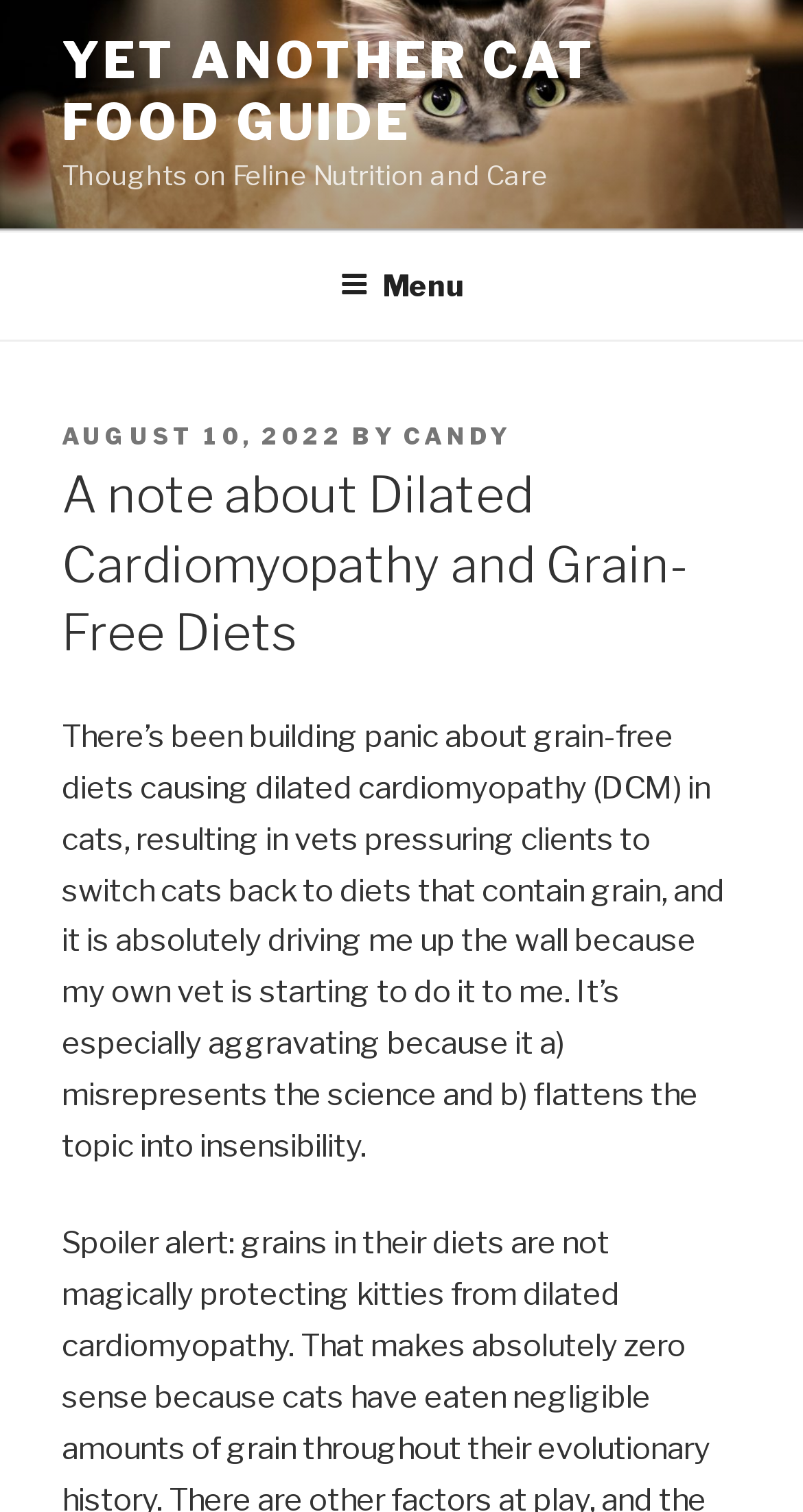What is the topic of the blog post?
Using the image, respond with a single word or phrase.

Dilated Cardiomyopathy and Grain-Free Diets